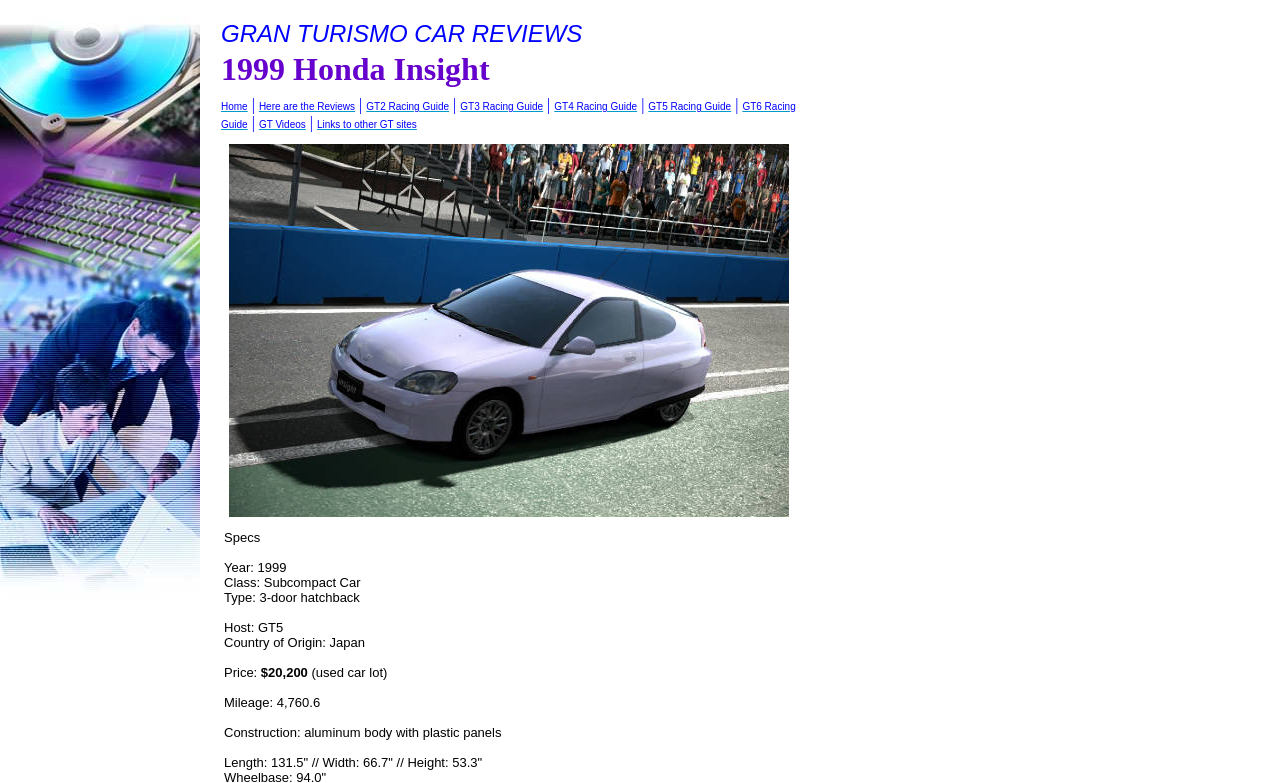Answer this question in one word or a short phrase: What is the type of the car reviewed on this webpage?

3-door hatchback